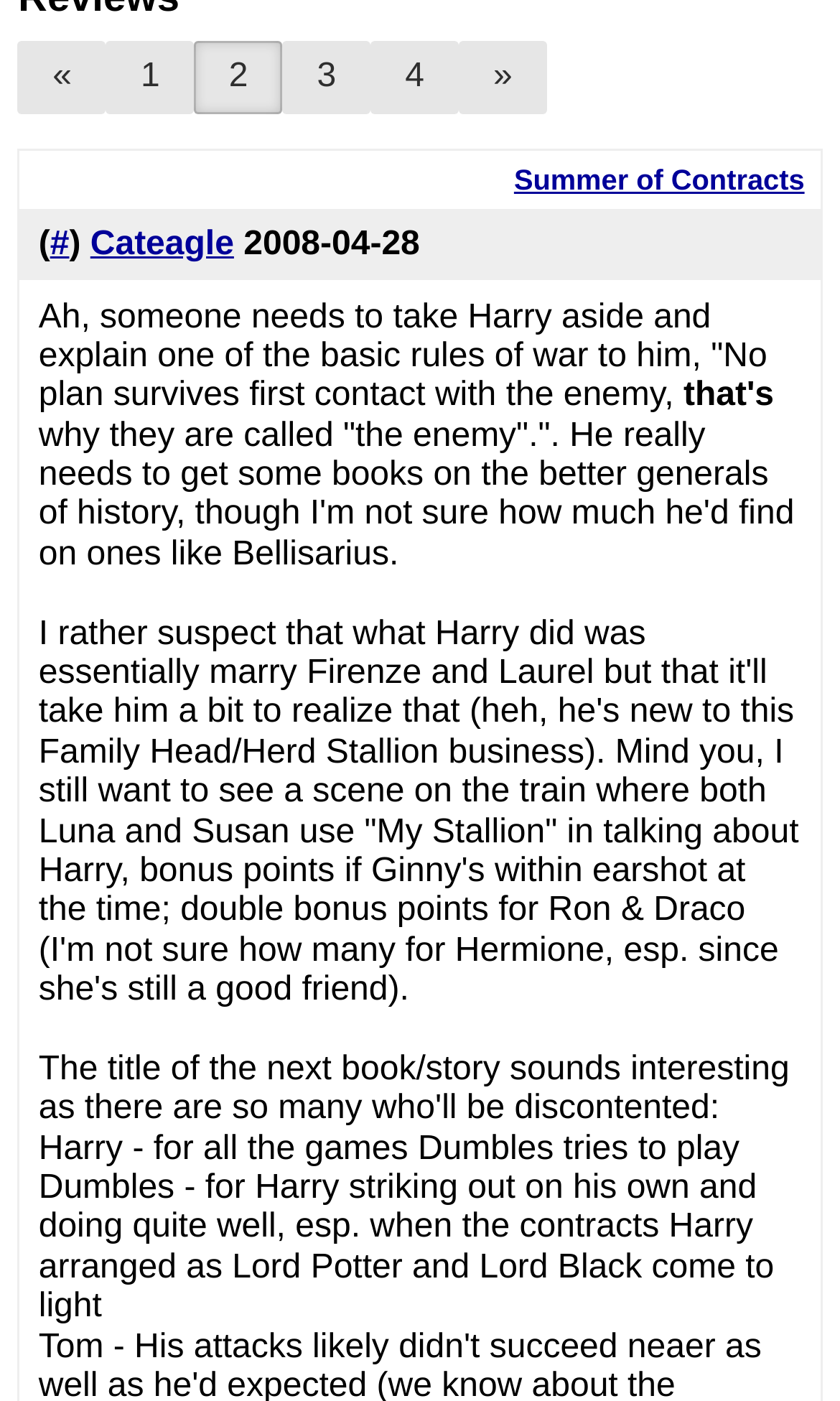Bounding box coordinates must be specified in the format (top-left x, top-left y, bottom-right x, bottom-right y). All values should be floating point numbers between 0 and 1. What are the bounding box coordinates of the UI element described as: 1

[0.127, 0.029, 0.231, 0.081]